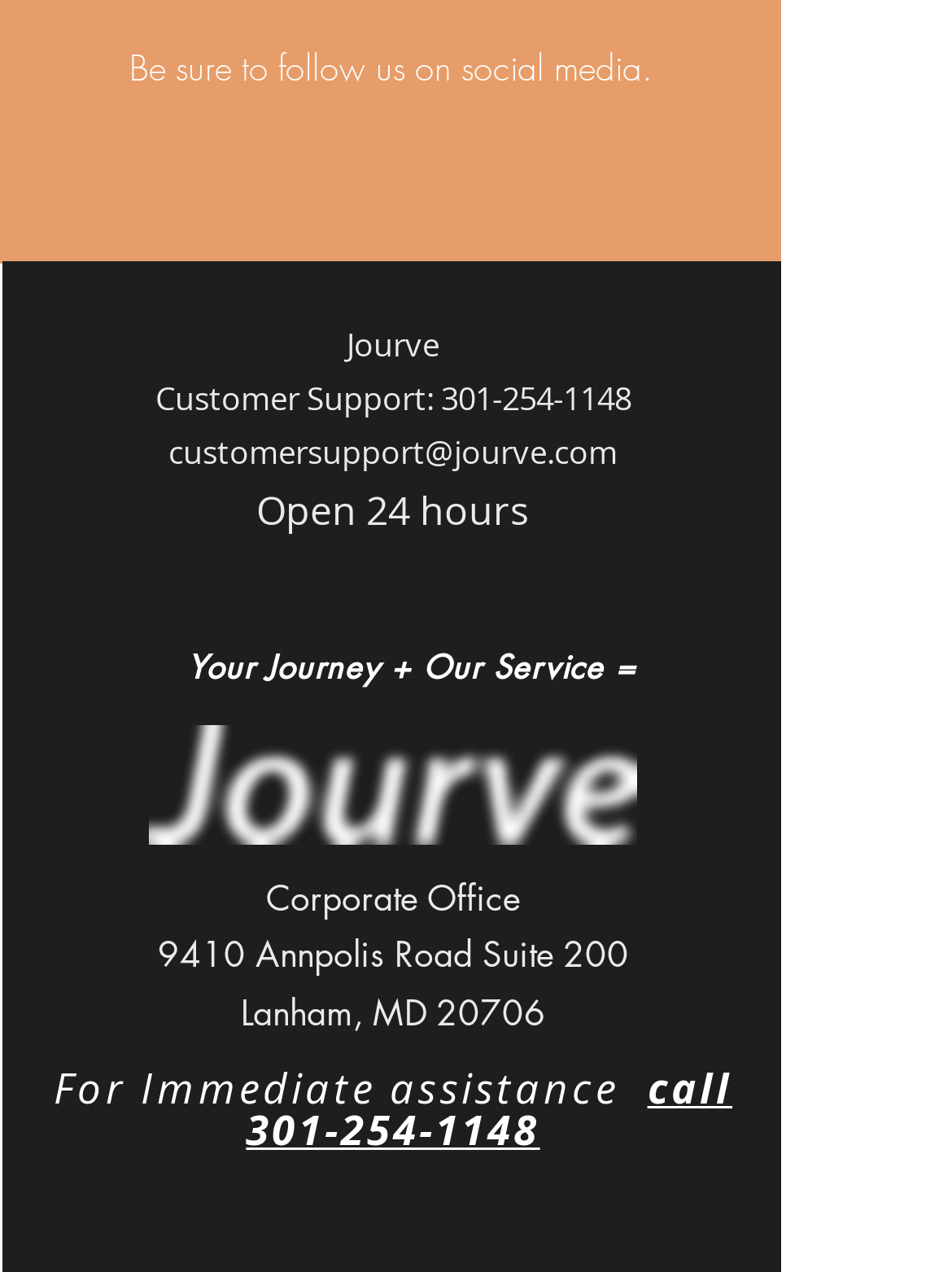What is the company name?
Please provide a single word or phrase based on the screenshot.

Jourve